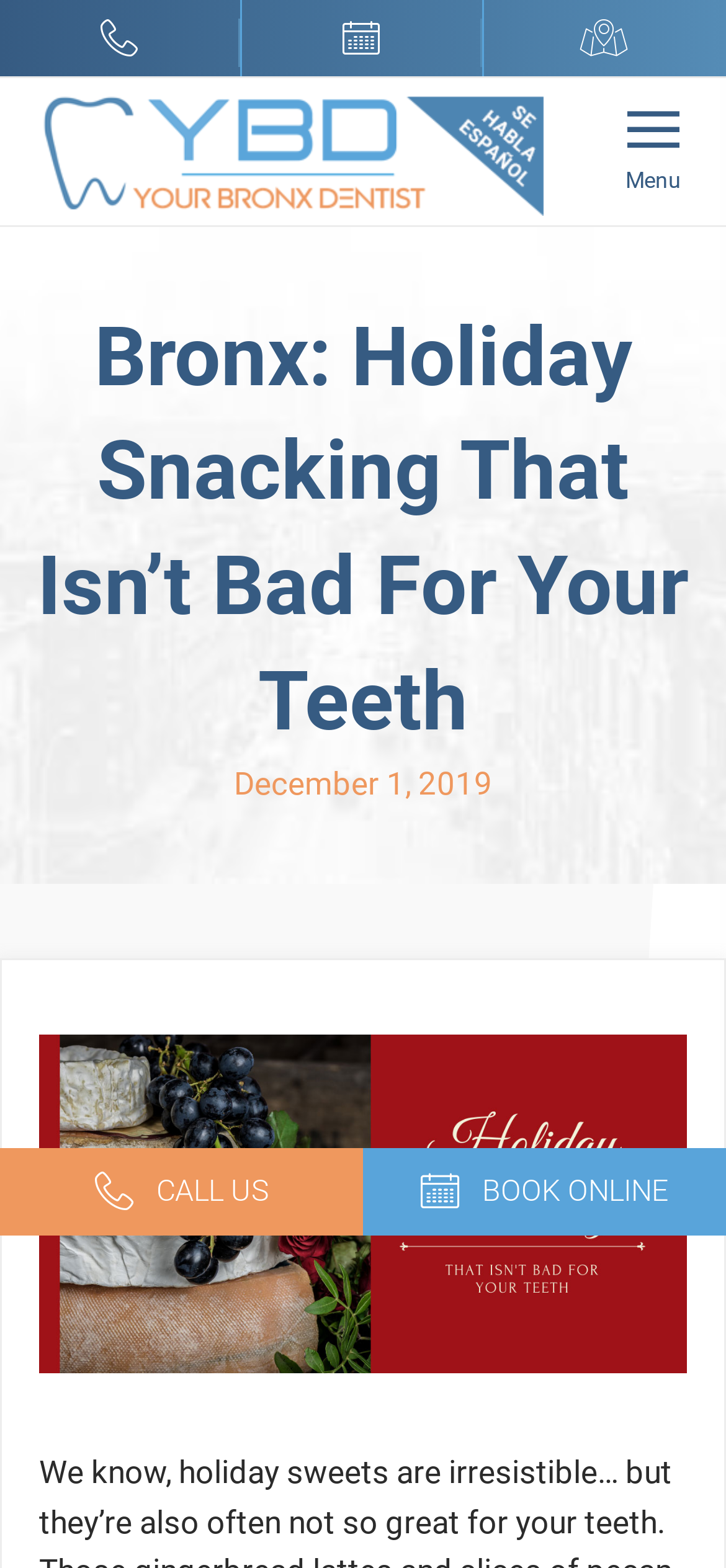Please extract and provide the main headline of the webpage.

Bronx: Holiday Snacking That Isn’t Bad For Your Teeth